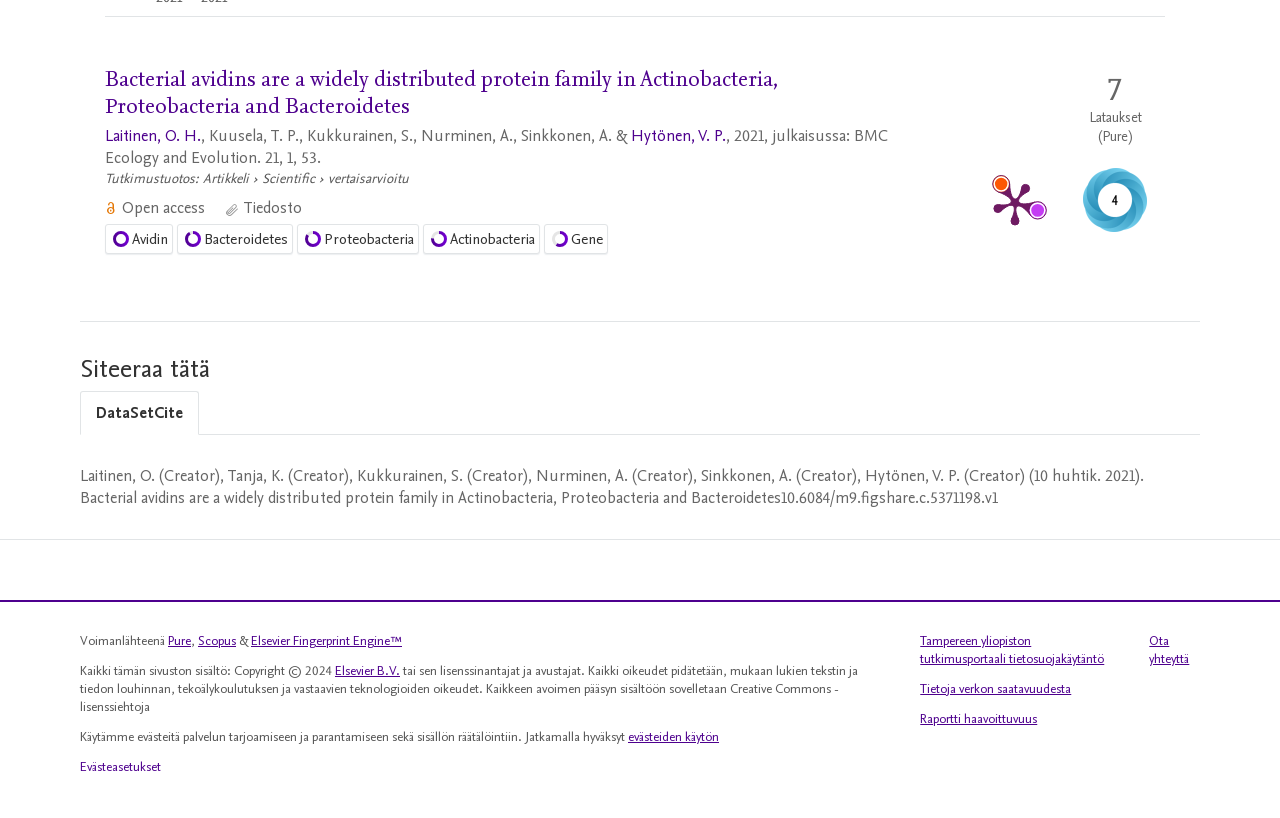Find the bounding box coordinates for the UI element that matches this description: "Laitinen, O. H.".

[0.082, 0.153, 0.157, 0.18]